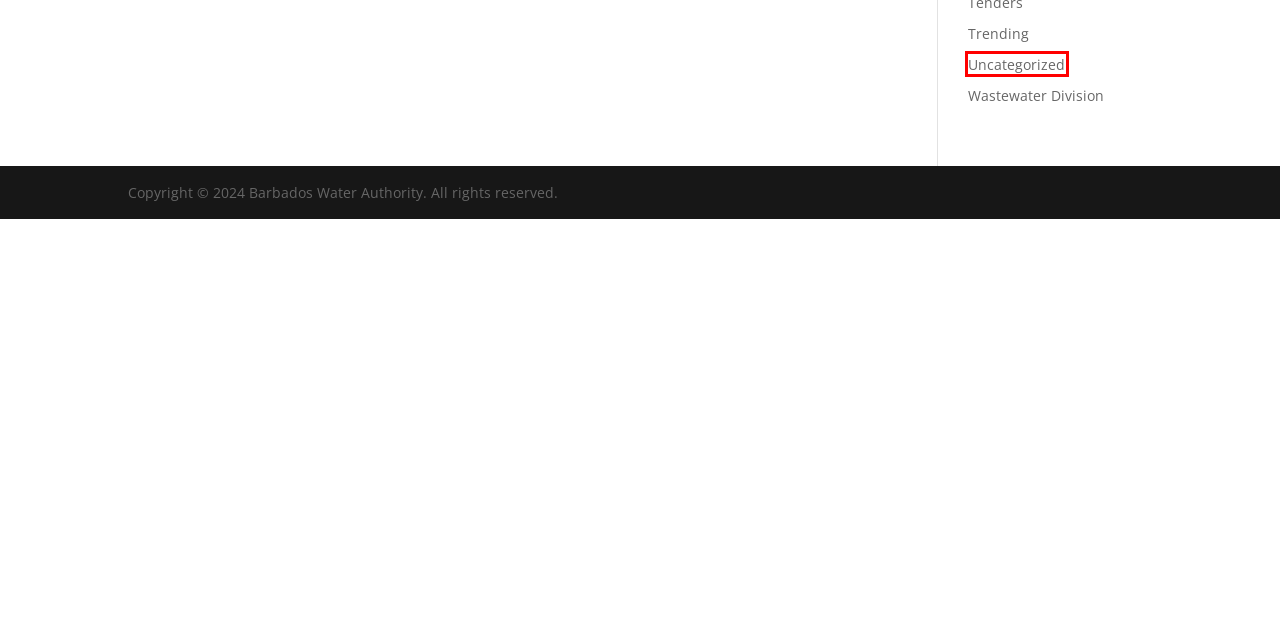Examine the screenshot of a webpage with a red bounding box around a UI element. Select the most accurate webpage description that corresponds to the new page after clicking the highlighted element. Here are the choices:
A. Contact us | Barbados Water Authority
B. Uncategorized | Barbados Water Authority
C. Help & Advice | Barbados Water Authority
D. Newsroom | Barbados Water Authority
E. Wastewater Division | Barbados Water Authority
F. Customer Survey | Barbados Water Authority
G. Policy Documents | Barbados Water Authority
H. Conservation | Barbados Water Authority

B